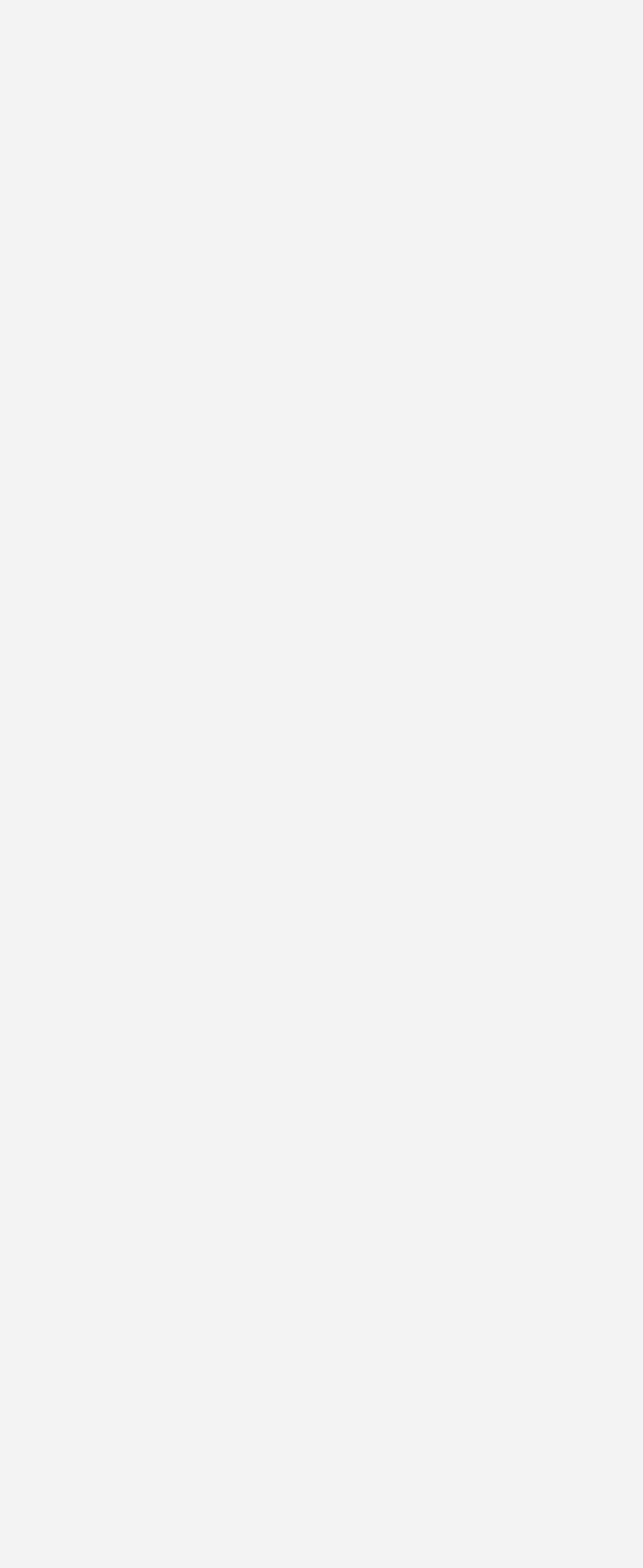Identify the bounding box coordinates of the specific part of the webpage to click to complete this instruction: "Upvote the comment".

[0.746, 0.335, 0.785, 0.358]